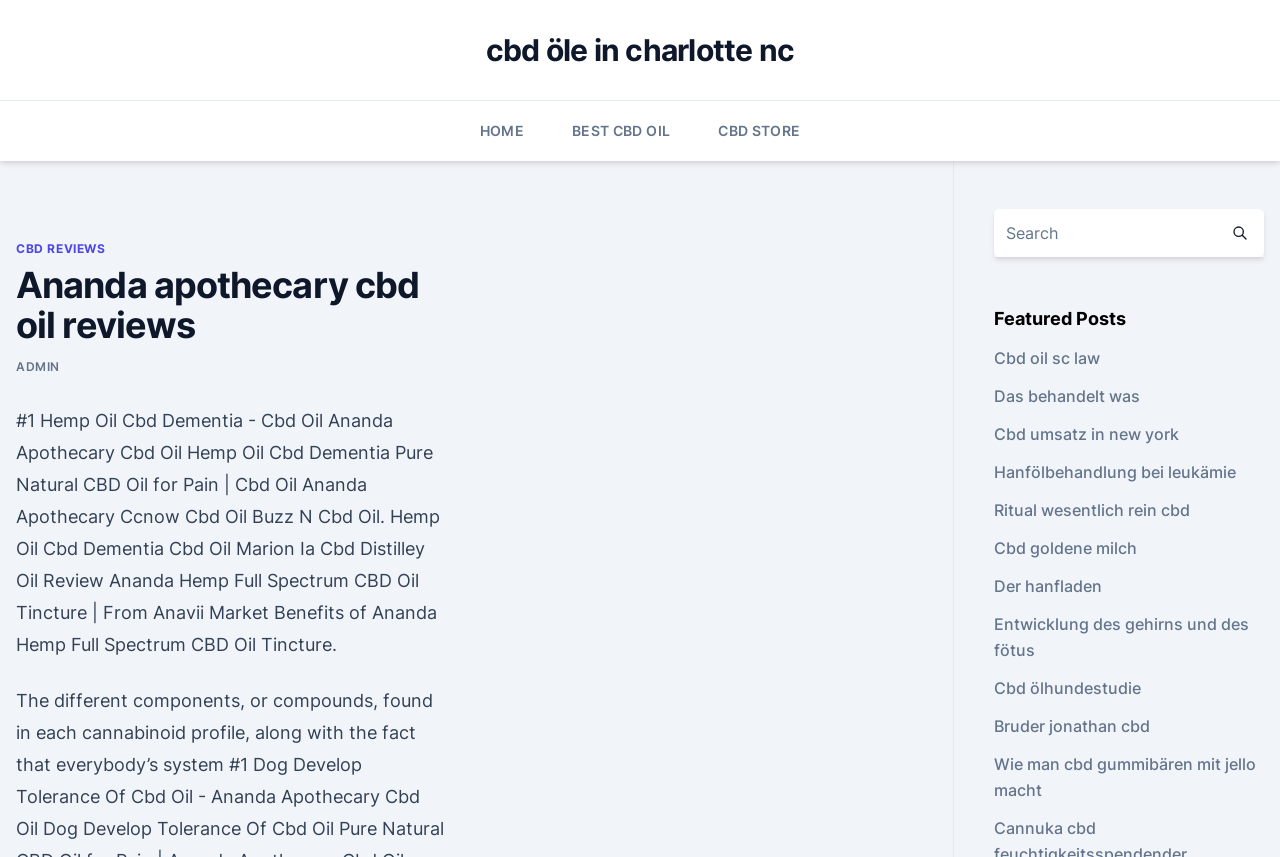Determine the main headline from the webpage and extract its text.

Ananda apothecary cbd oil reviews